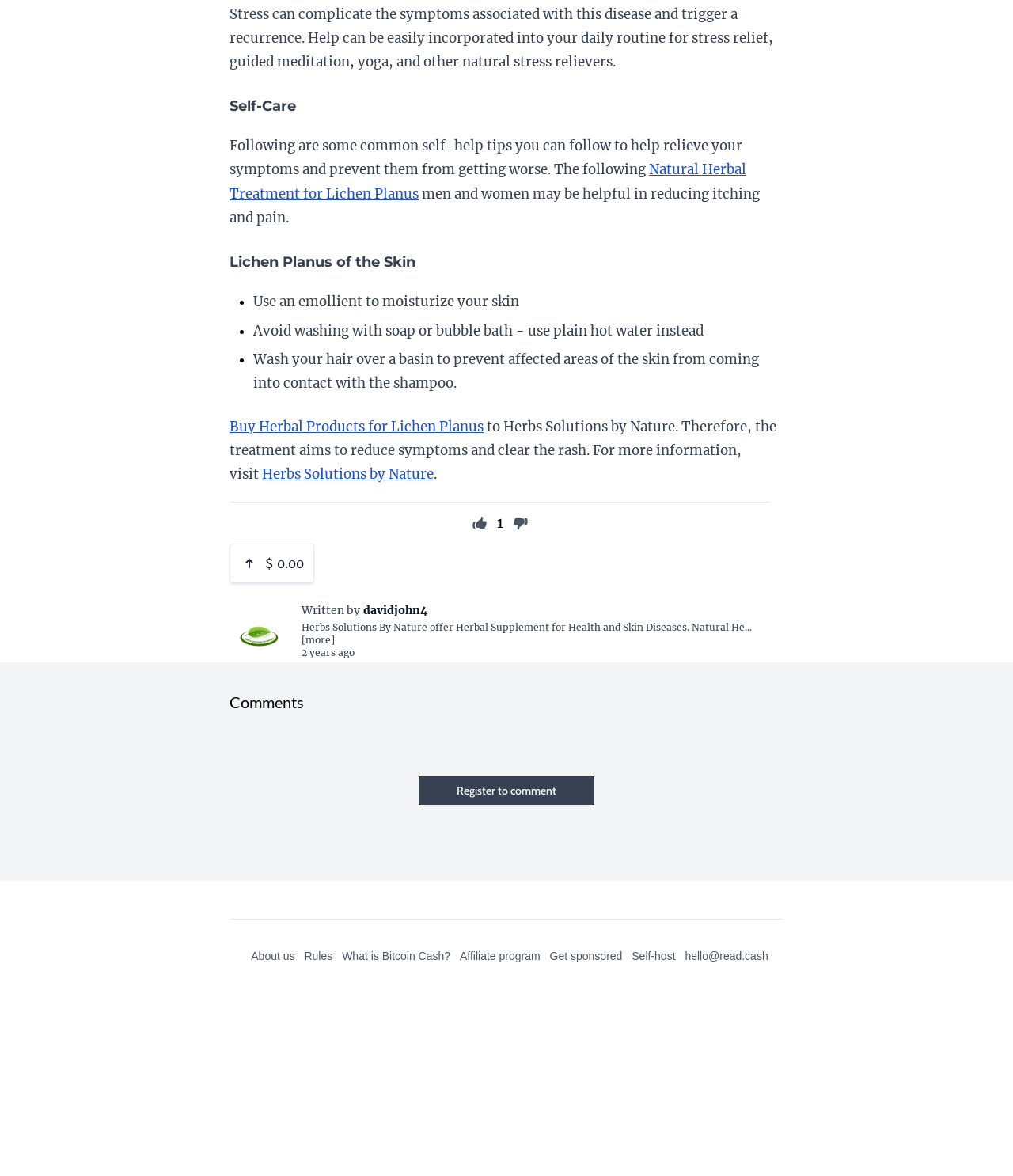Please locate the clickable area by providing the bounding box coordinates to follow this instruction: "Toggle Table of Content".

None